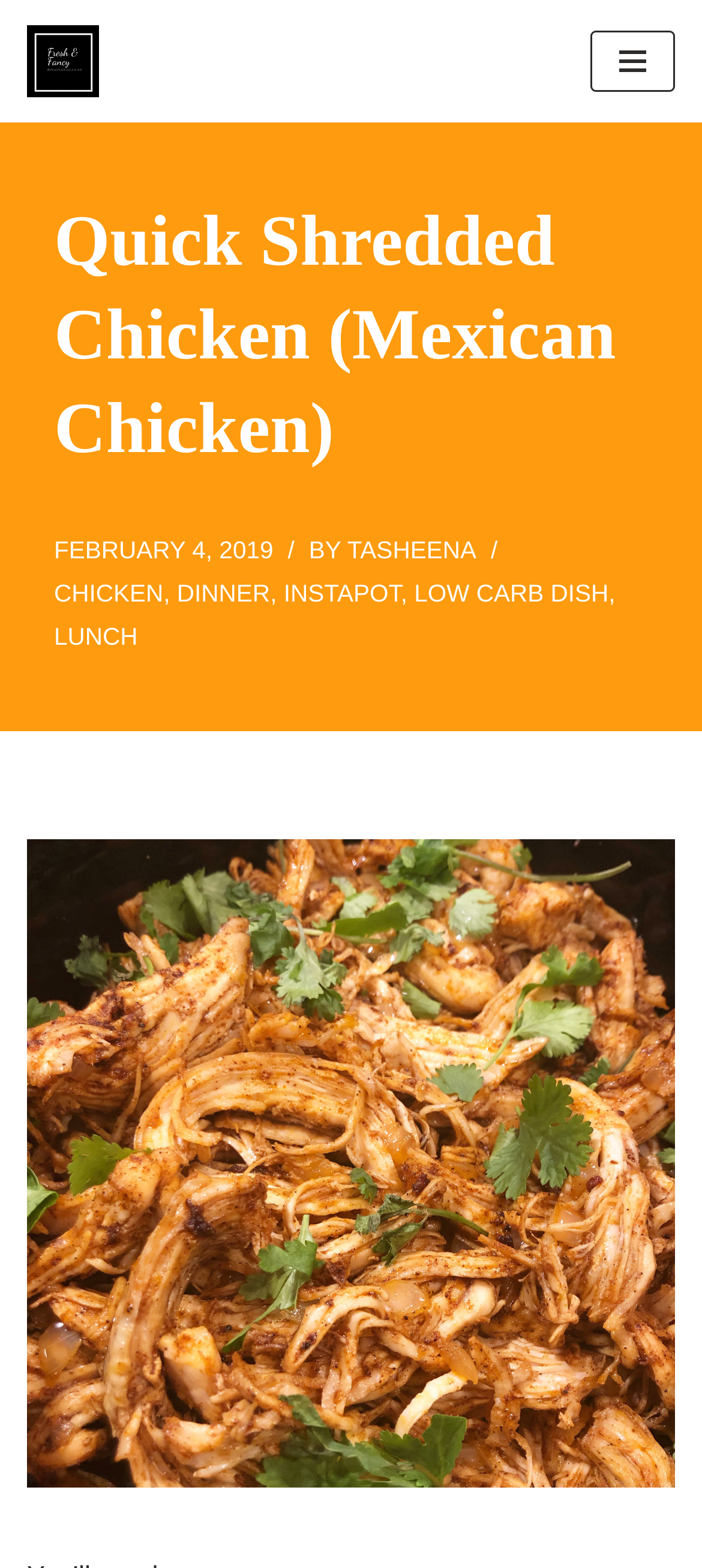Please find the bounding box coordinates of the element's region to be clicked to carry out this instruction: "Click Navigation Menu".

[0.841, 0.019, 0.962, 0.058]